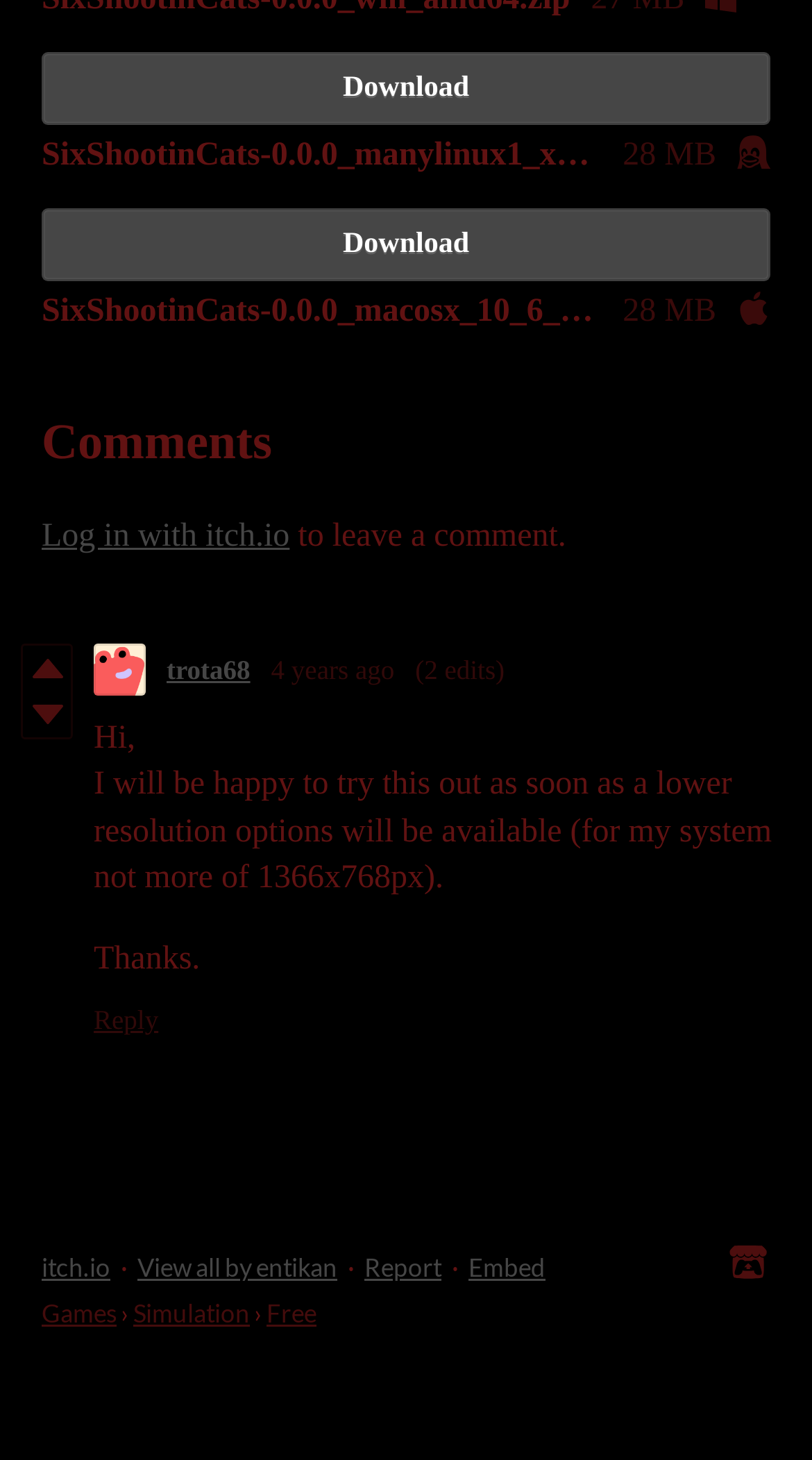Highlight the bounding box coordinates of the region I should click on to meet the following instruction: "Vote up".

[0.028, 0.442, 0.087, 0.474]